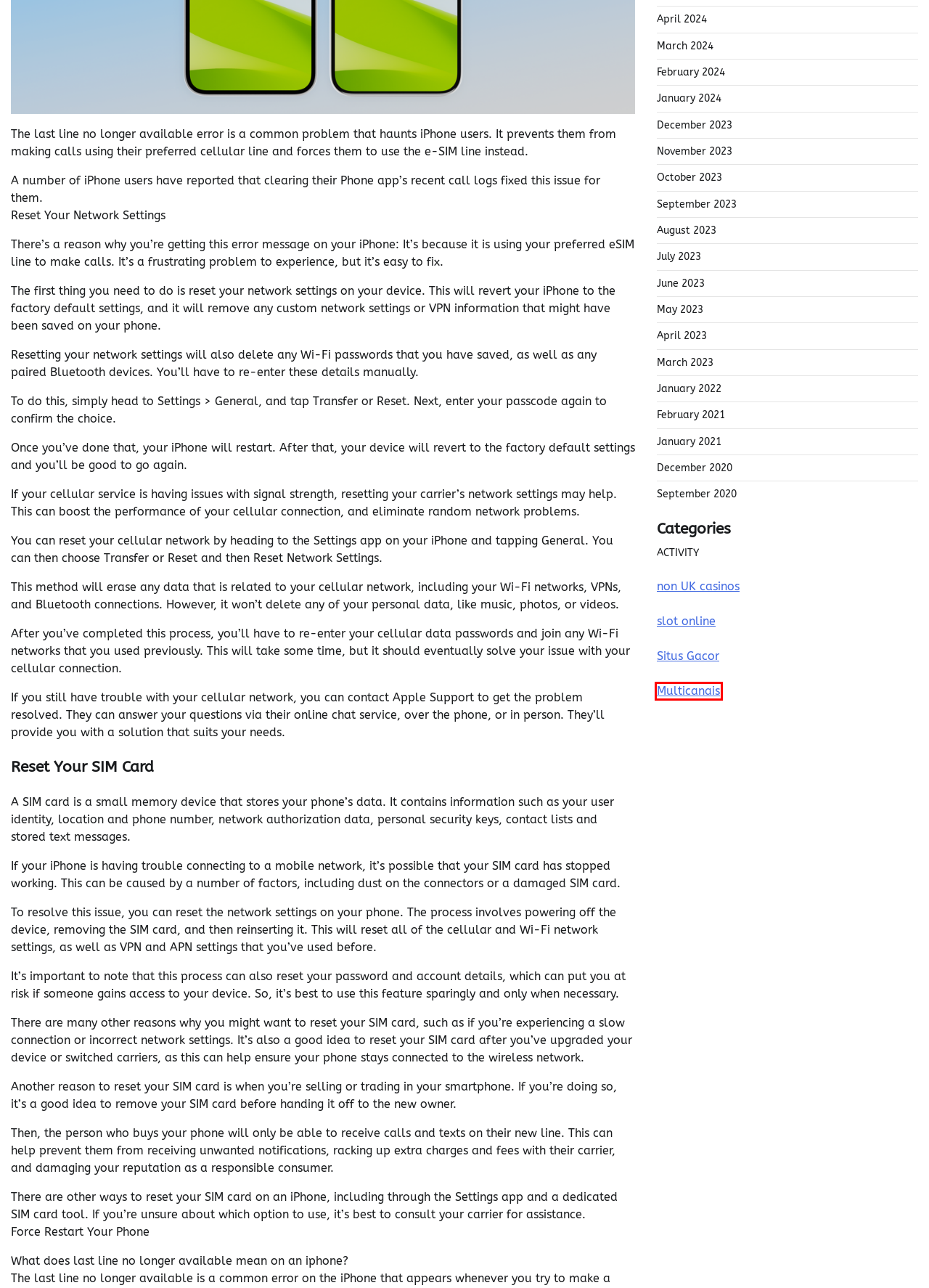You have a screenshot of a webpage with a red rectangle bounding box. Identify the best webpage description that corresponds to the new webpage after clicking the element within the red bounding box. Here are the candidates:
A. The Evolution of QR Code Generators
B. Multicanais Tv Online » Futebol Ao Vivo Gratis SEM TRAVAR
C. Dor77: Login Slot777 Situs Judi Slot Online Gacor Hari Ini
D. NAGA888: Link Slot Gacor Hari Ini Dengan Winrate Tertinggi
E. Non UK Casinos For UK Players & Non UKGC Licensed Slot Sites
F. Introducción al Sistema de Peaje Mexicano
G. Spot & Tango Dog Food Review
H. CONTACT US - demopmsl

B